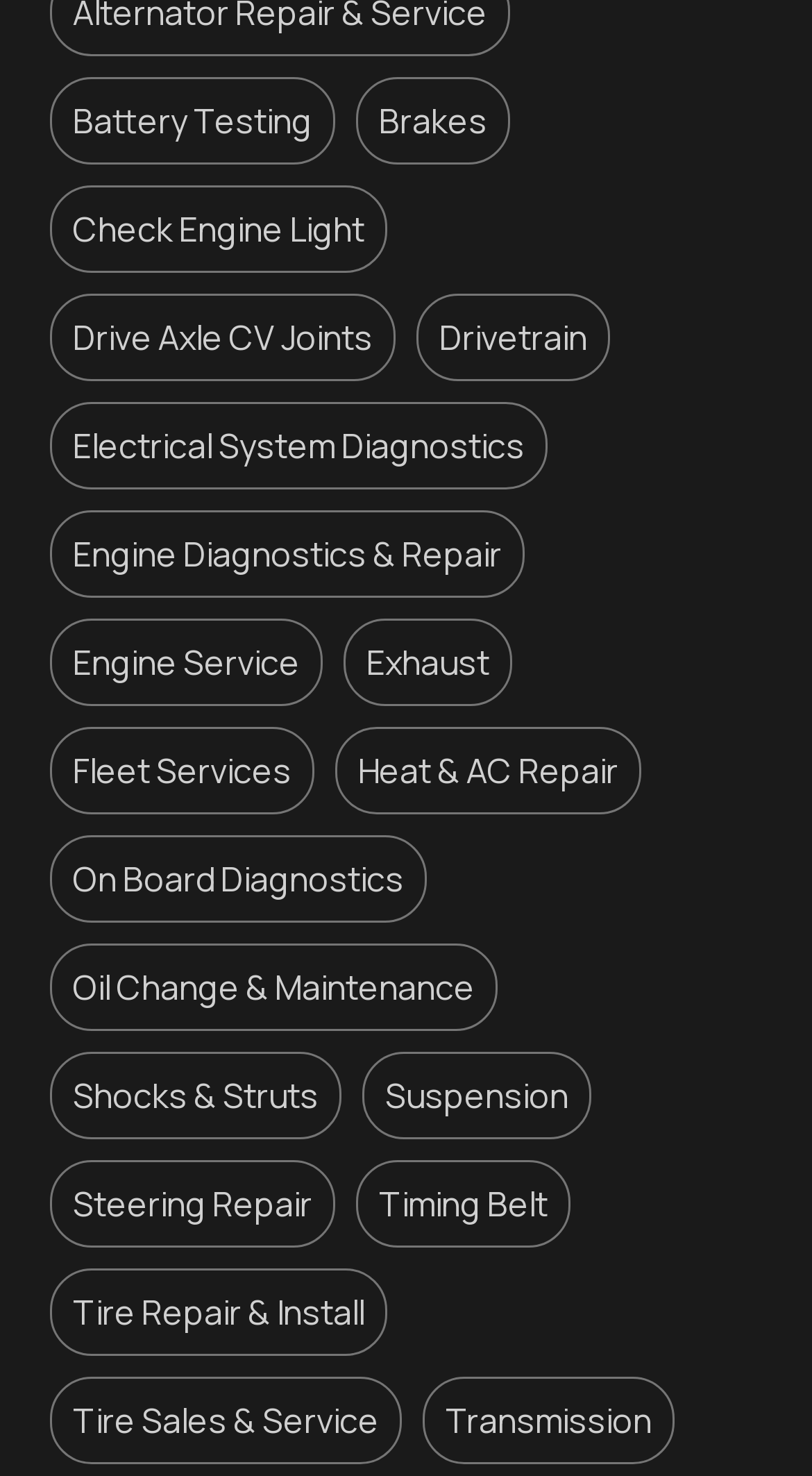What is the last service listed?
Please give a detailed and elaborate explanation in response to the question.

I looked at the list of links on the webpage and found that the last one is 'Tire Sales & Service', which is located at the bottom of the list.